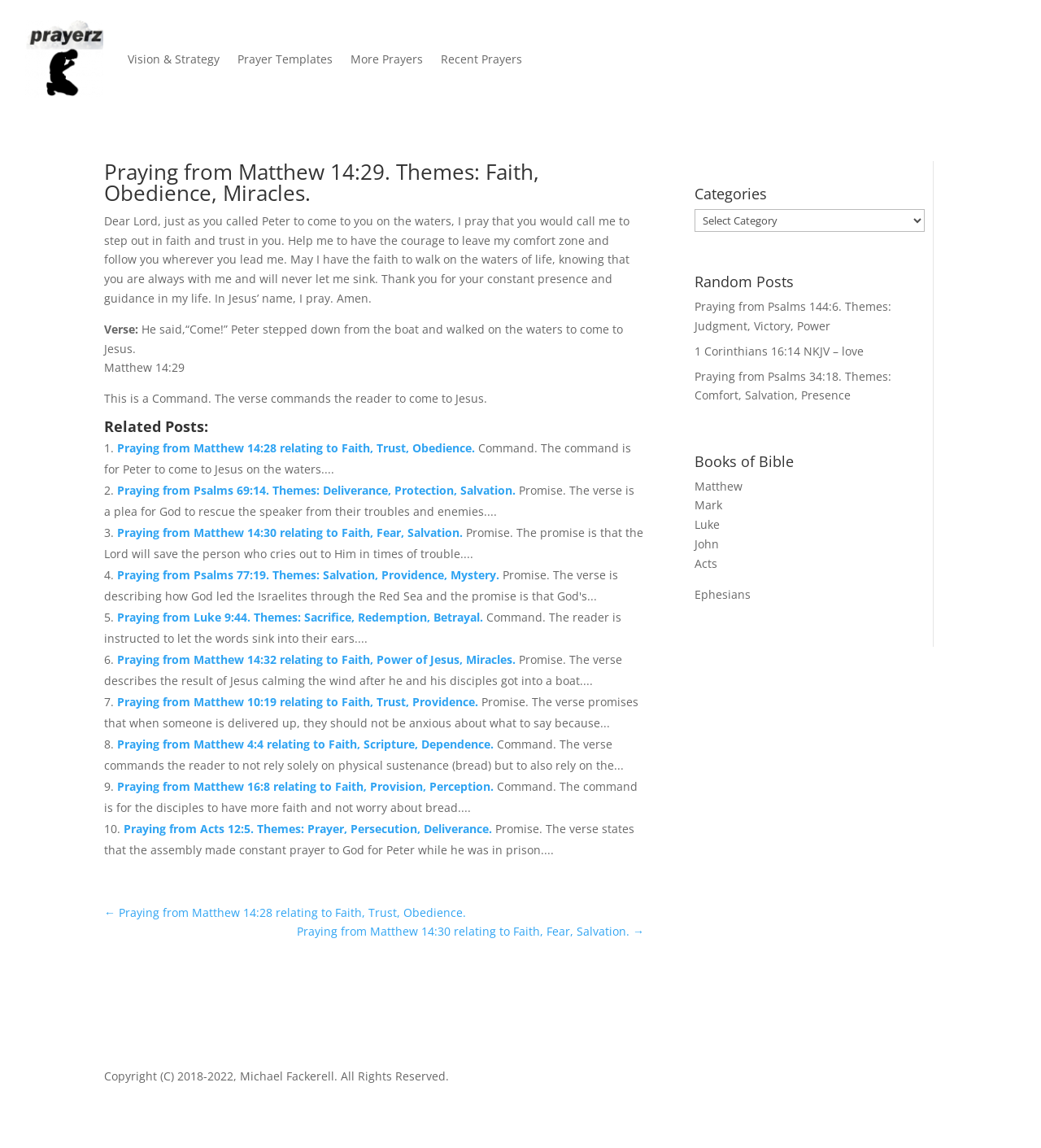What is the theme of the prayer?
Based on the image, answer the question with a single word or brief phrase.

Faith, Obedience, Miracles